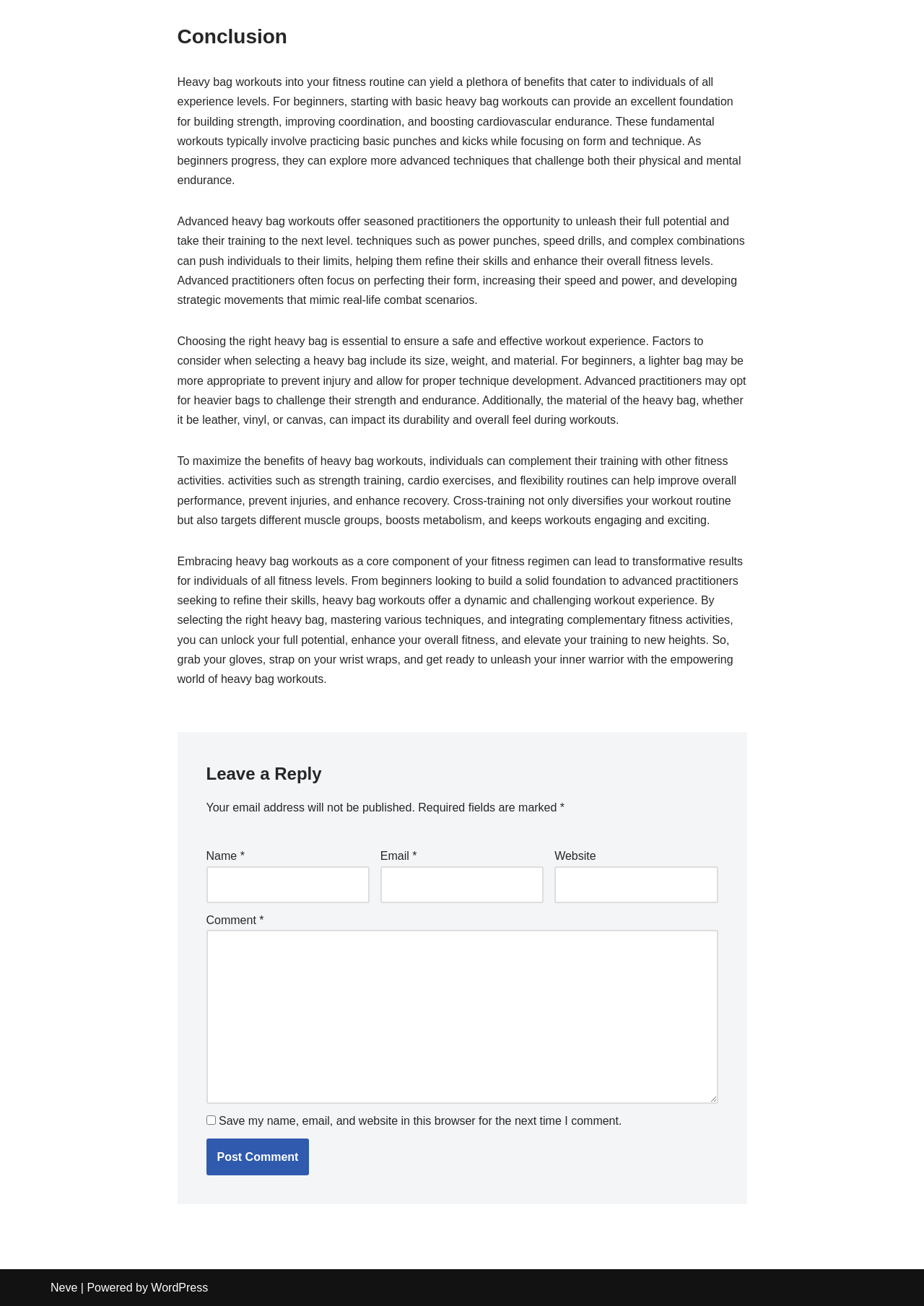What platform is this webpage built on?
Carefully examine the image and provide a detailed answer to the question.

The webpage footer contains a link to 'WordPress', indicating that this webpage is built on the WordPress platform.